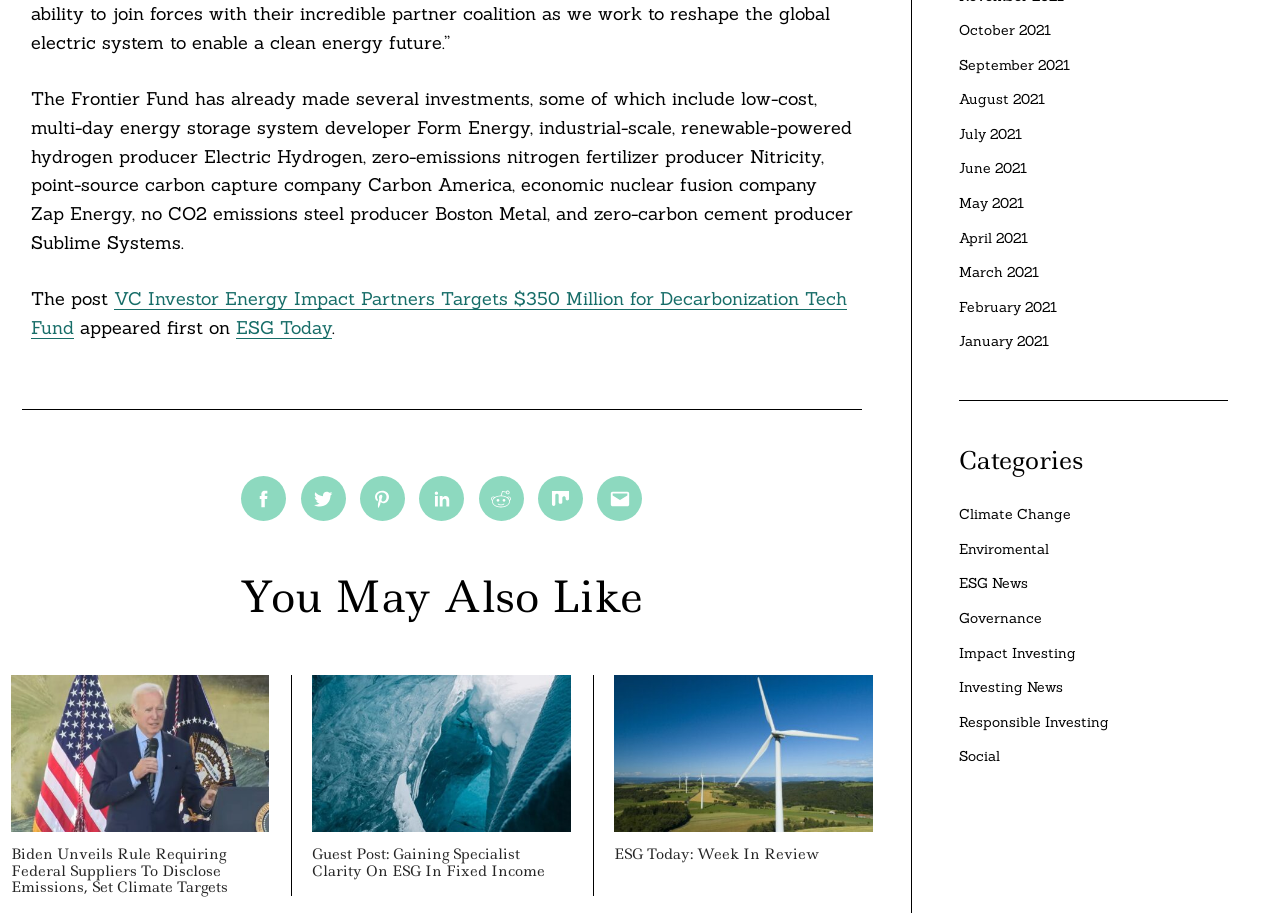Find the bounding box coordinates of the clickable area that will achieve the following instruction: "Click the 'Norsk' button".

None